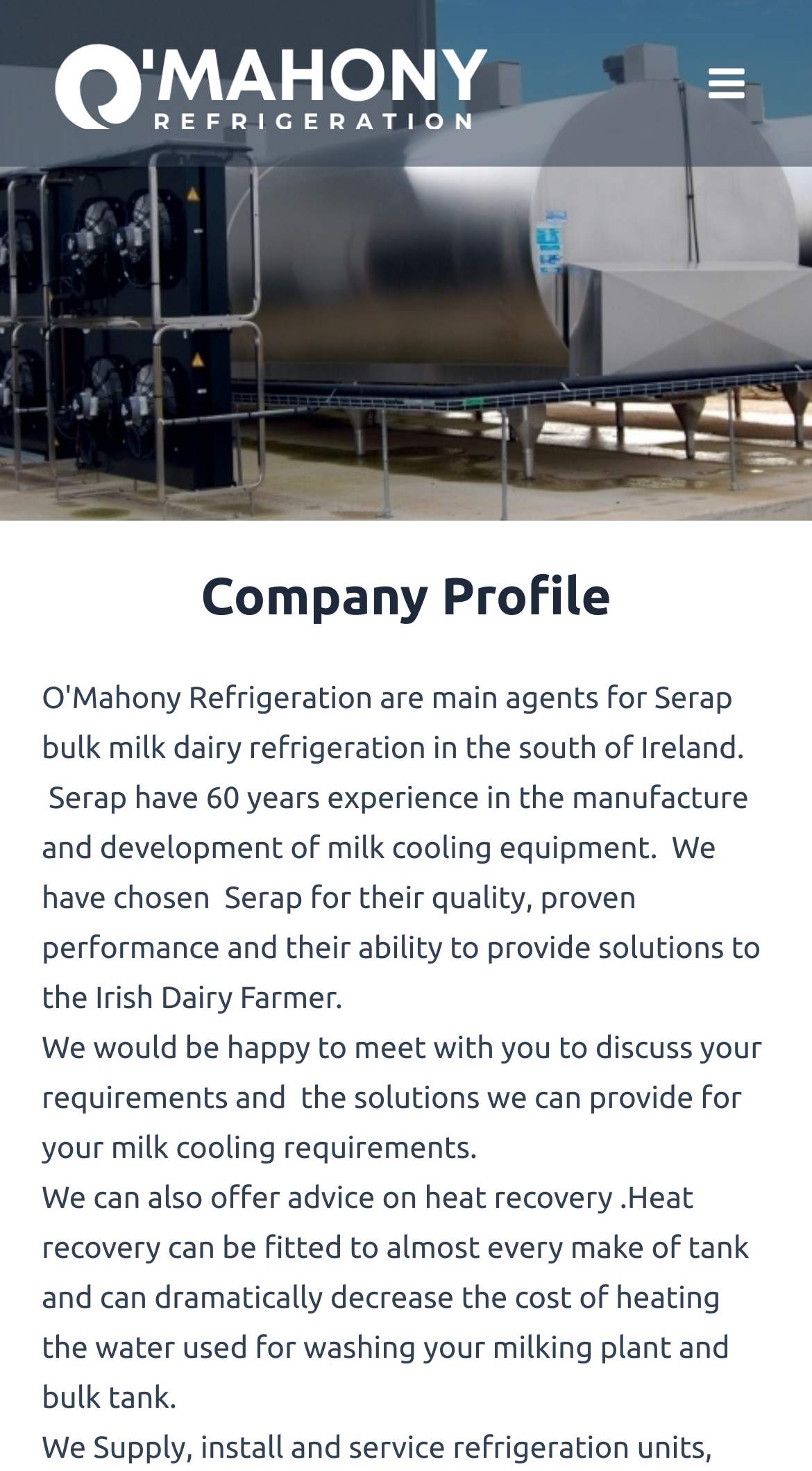Answer the question below using just one word or a short phrase: 
What is the image above the main menu?

no description